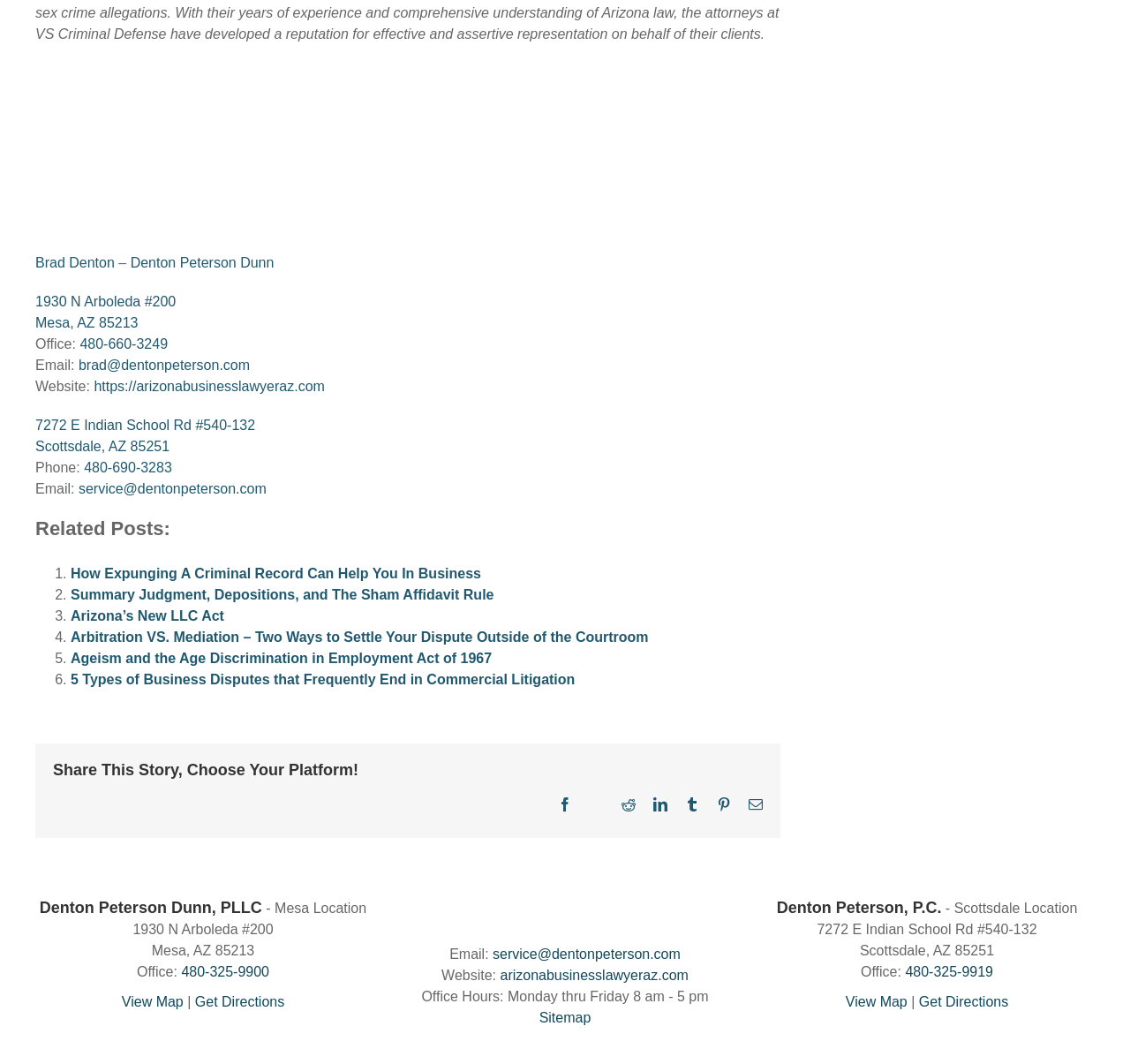Use a single word or phrase to answer the question:
What is the phone number of the Mesa office?

480-660-3249